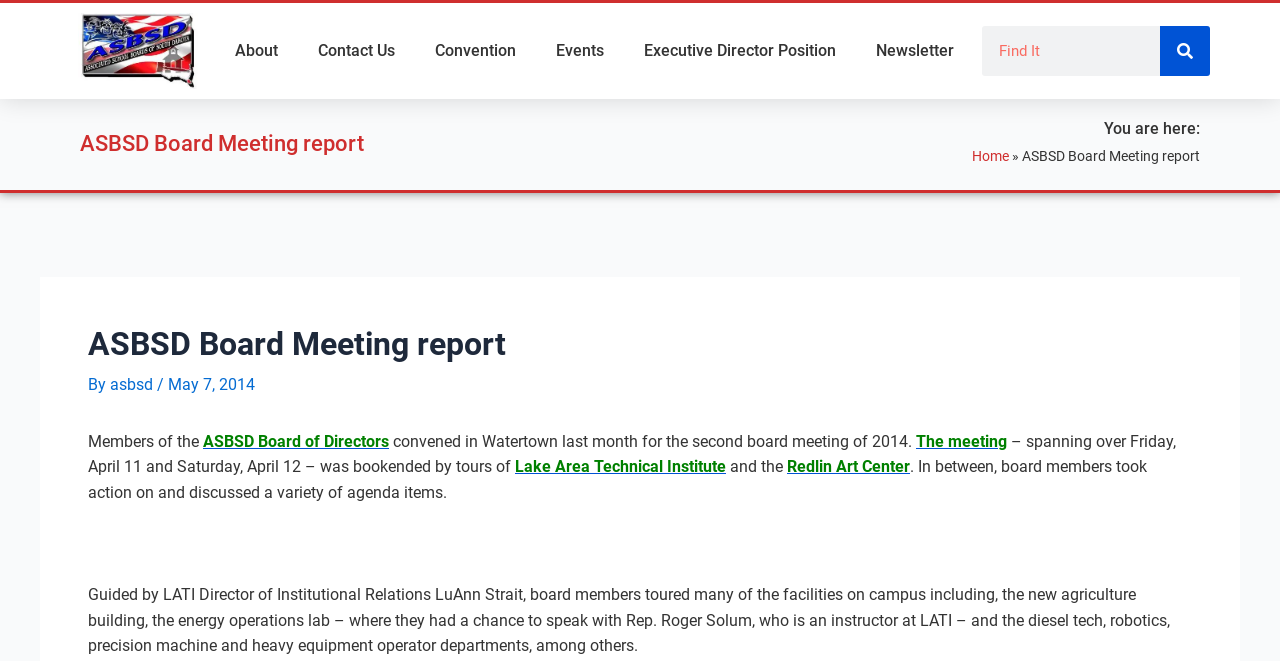Analyze the image and give a detailed response to the question:
Where did the board members tour?

The webpage mentions that 'board members toured many of the facilities on campus including, the new agriculture building, the energy operations lab... at Lake Area Technical Institute.' This indicates that one of the places they toured was Lake Area Technical Institute.